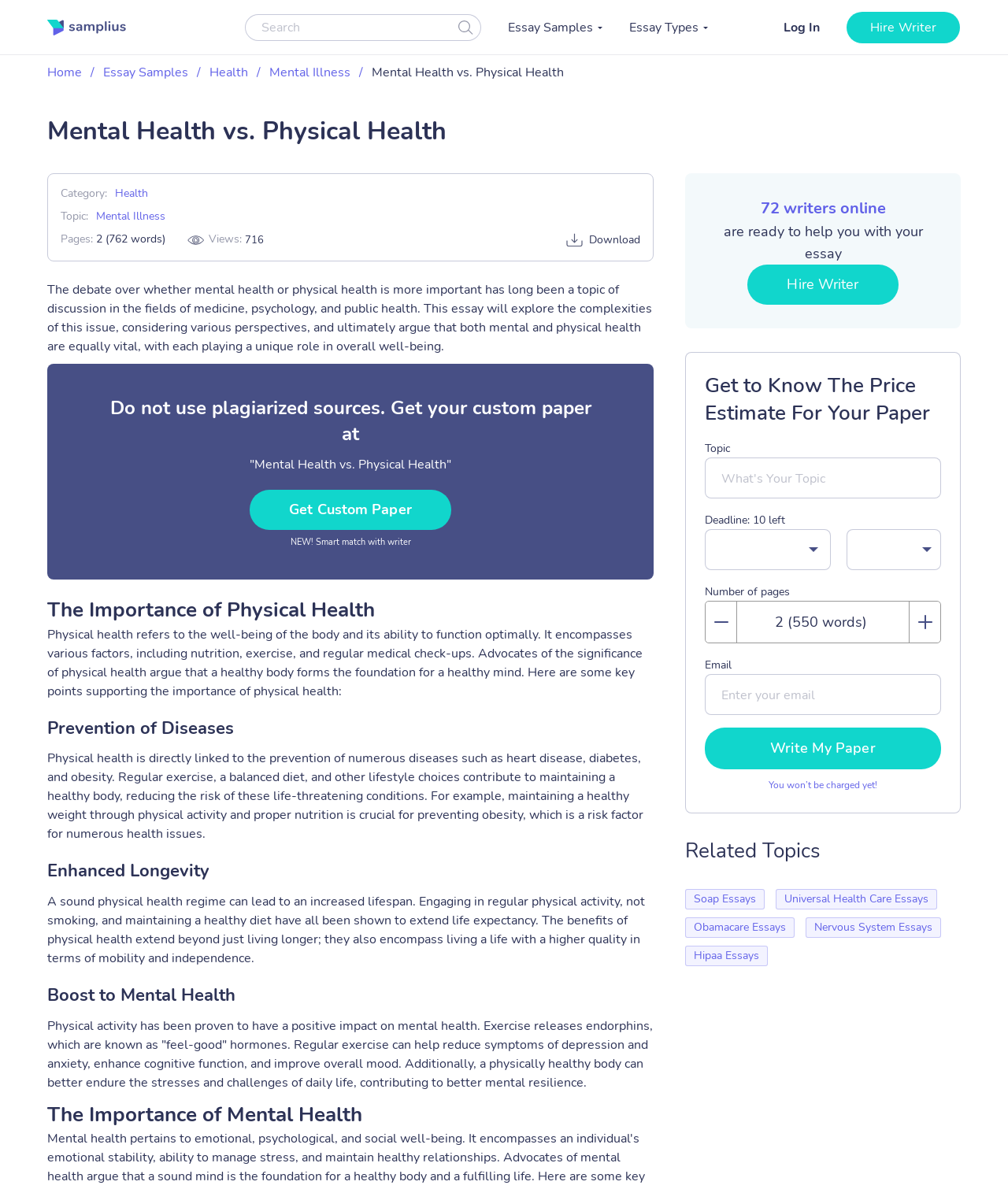What is the category of the essay?
Please answer the question as detailed as possible.

I found the category of the essay by looking at the 'Category:' label and its corresponding link 'Health'.